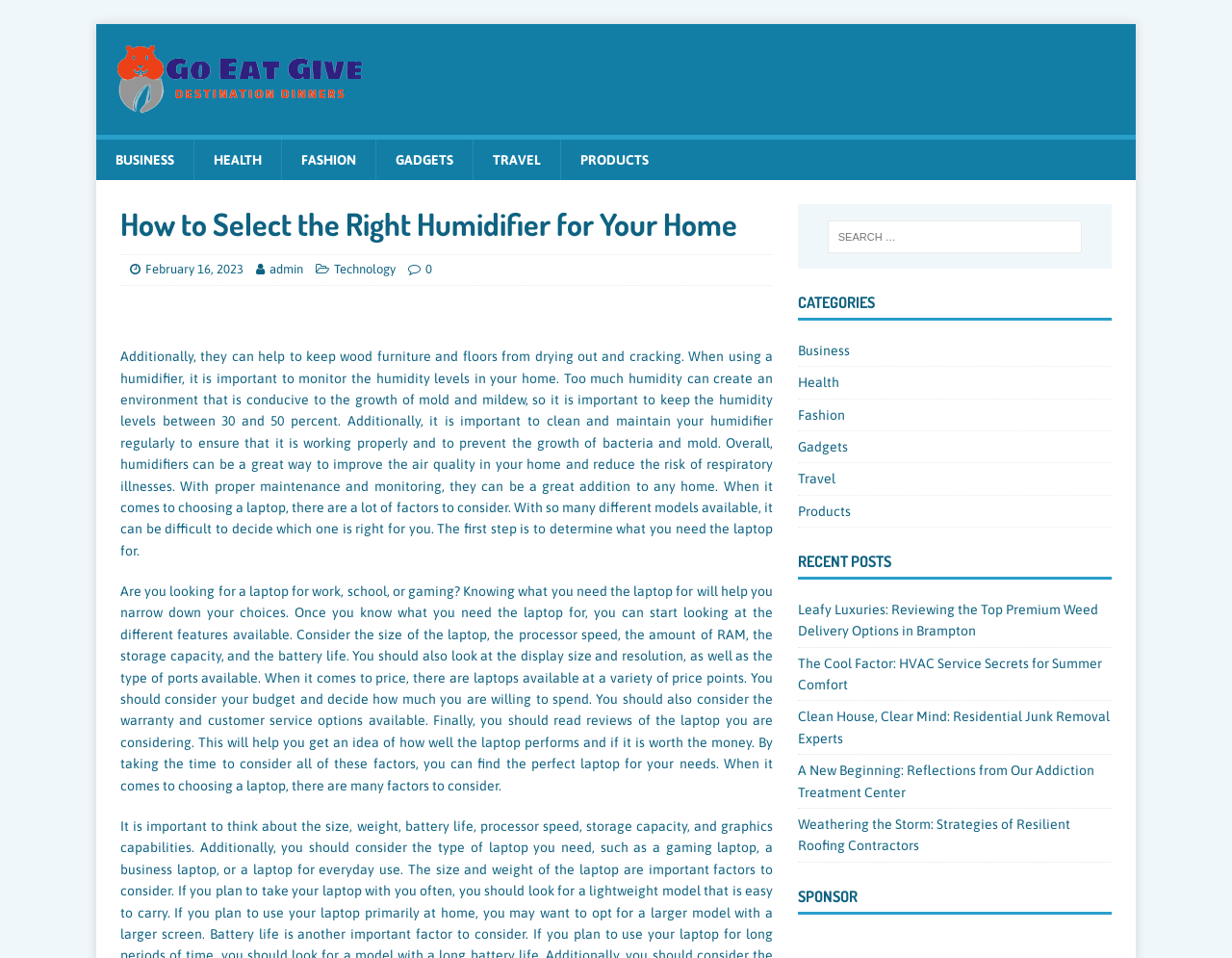What is the title or heading displayed on the webpage?

How to Select the Right Humidifier for Your Home